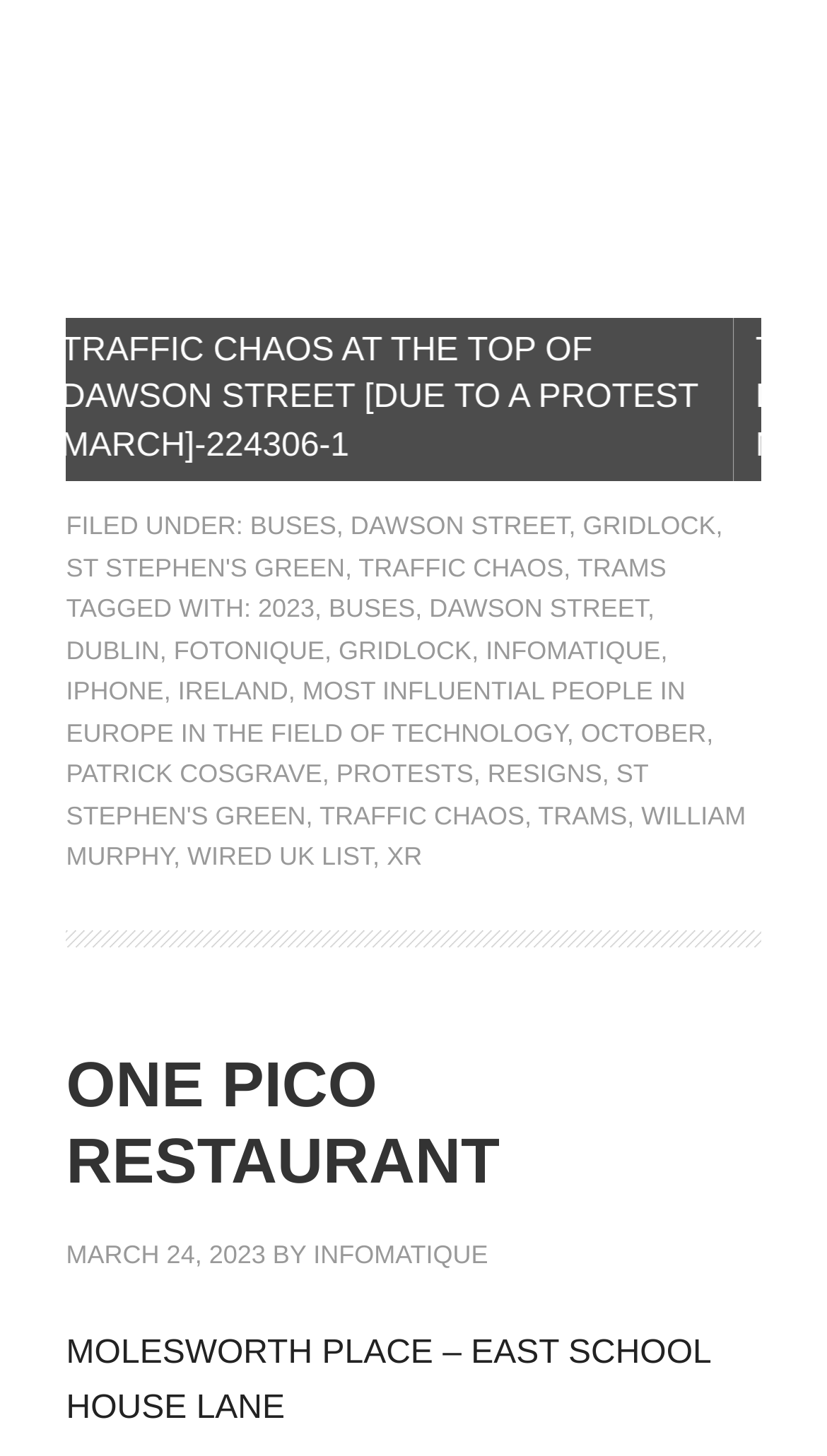Indicate the bounding box coordinates of the element that needs to be clicked to satisfy the following instruction: "Click on the 'BUSES' link". The coordinates should be four float numbers between 0 and 1, i.e., [left, top, right, bottom].

[0.302, 0.351, 0.407, 0.371]